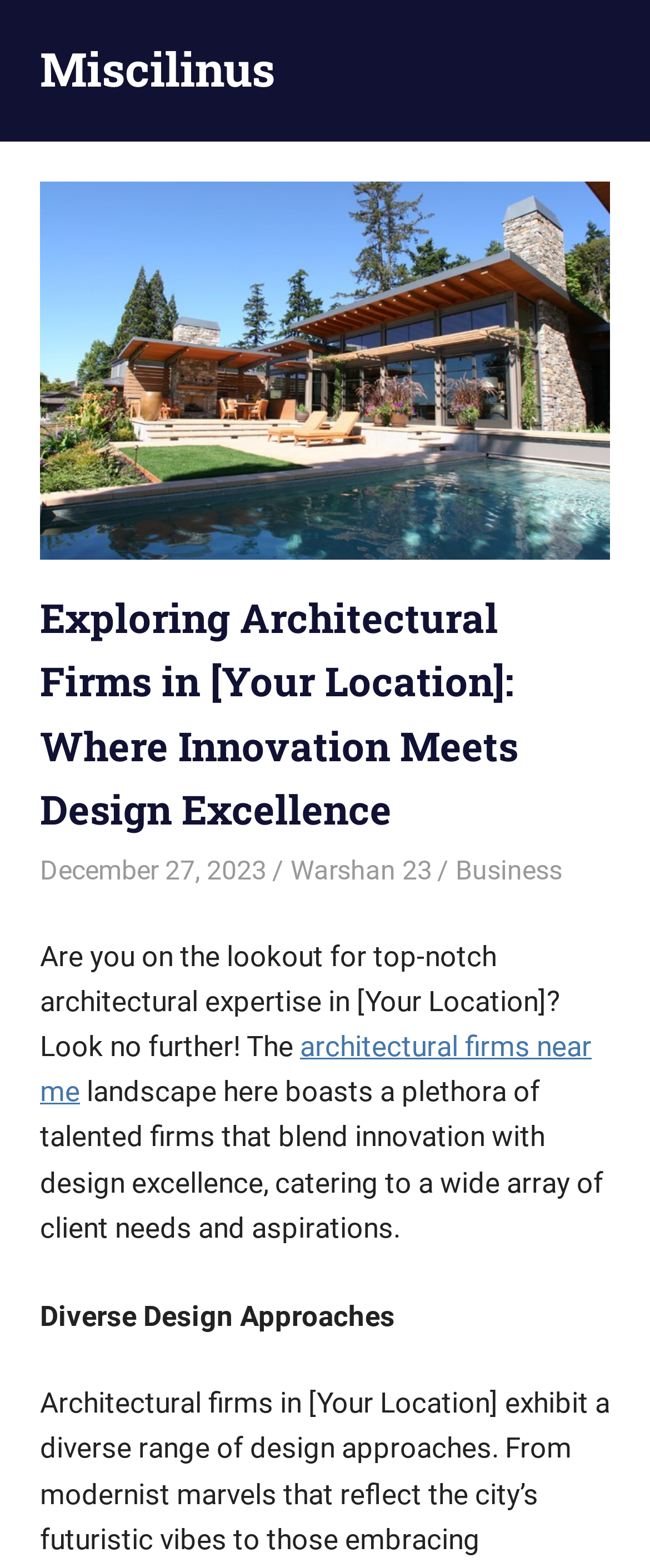Analyze the image and answer the question with as much detail as possible: 
What is the subheading of the article?

I found the answer by looking at the StaticText 'Diverse Design Approaches' which is located below the main text. This suggests that 'Diverse Design Approaches' is a subheading of the article.